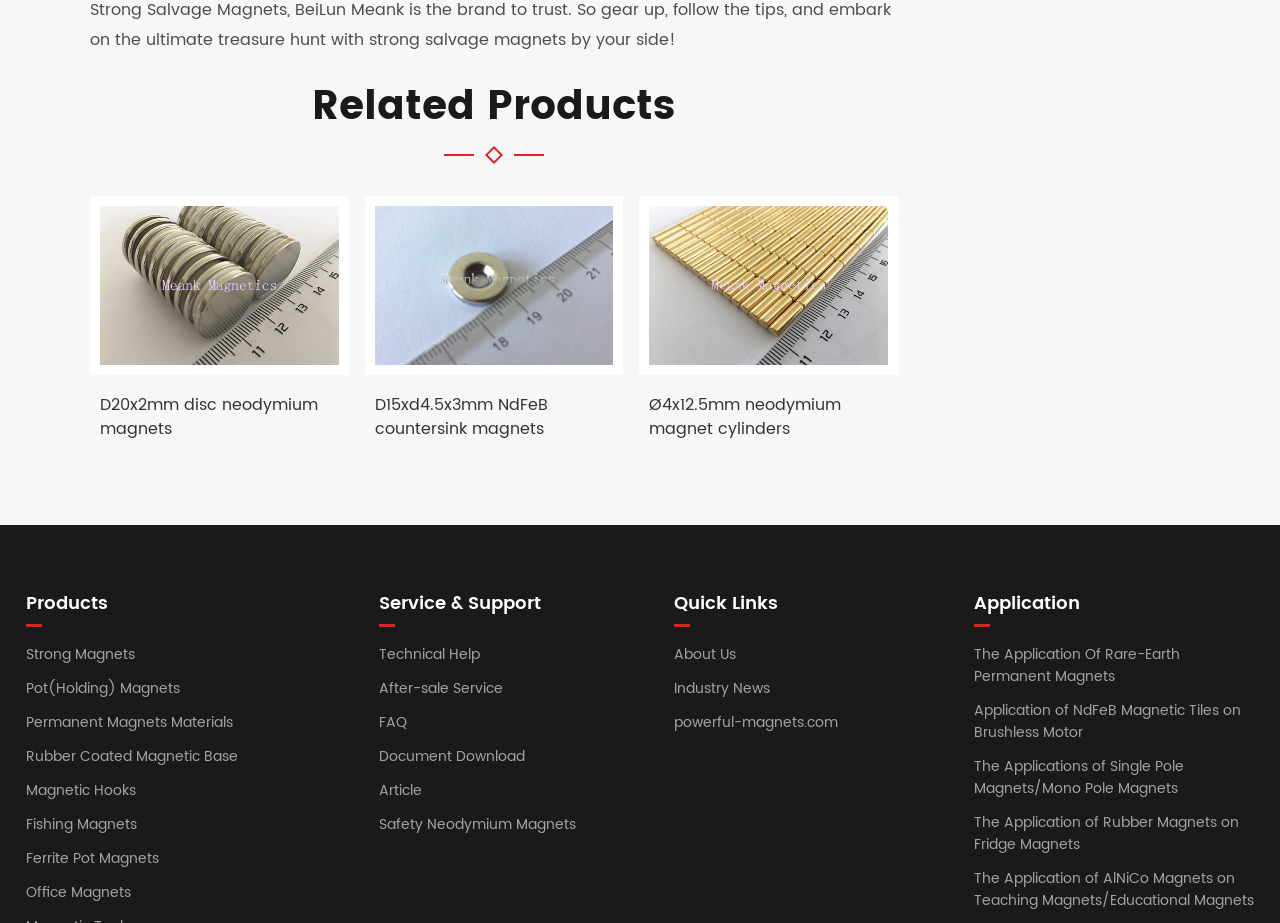Find the bounding box coordinates for the element that must be clicked to complete the instruction: "Read about the application of rare-earth permanent magnets". The coordinates should be four float numbers between 0 and 1, indicated as [left, top, right, bottom].

[0.761, 0.691, 0.98, 0.752]